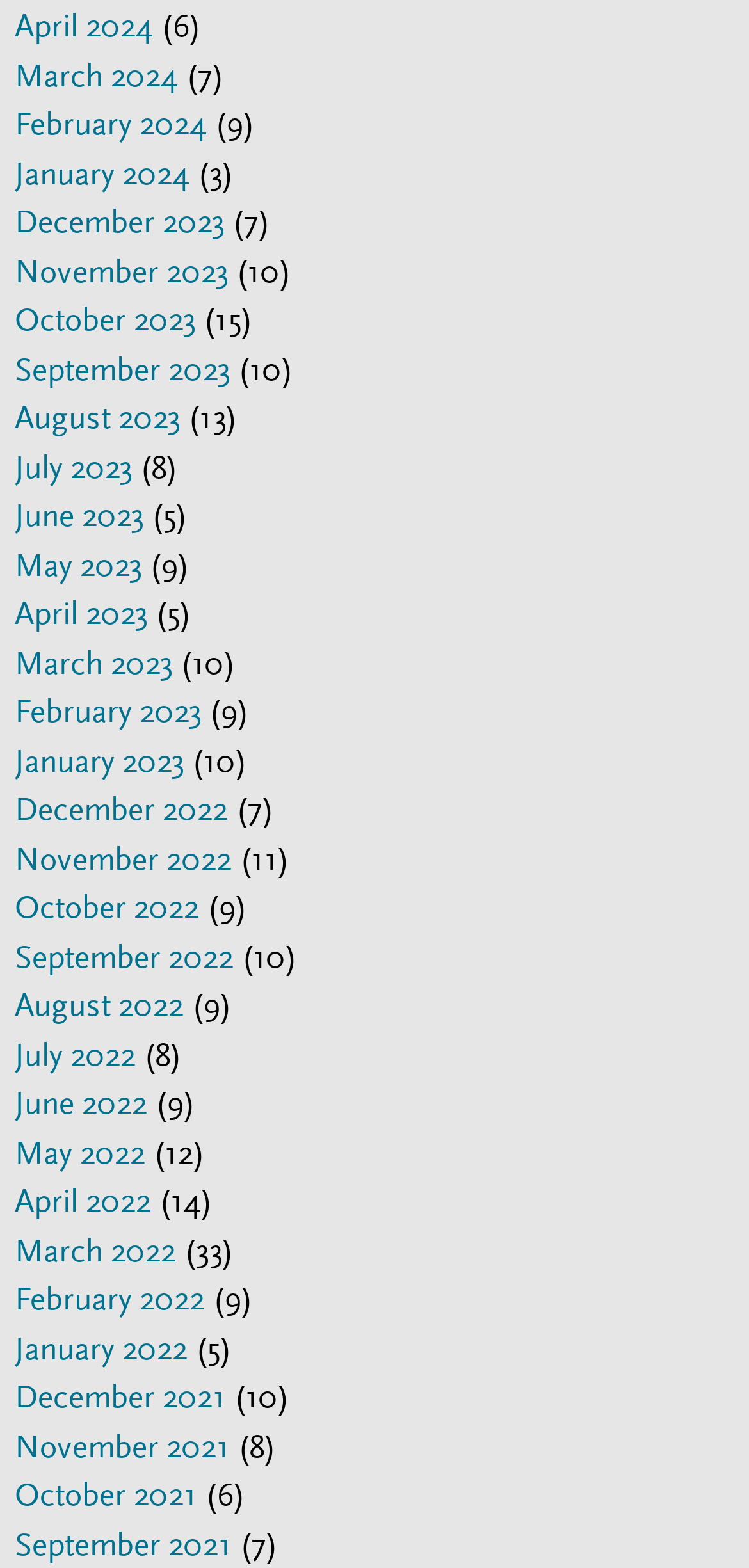What is the number in parentheses next to the link for May 2022?
Look at the webpage screenshot and answer the question with a detailed explanation.

I looked at the link for May 2022 and found that the number in parentheses next to it is 12.